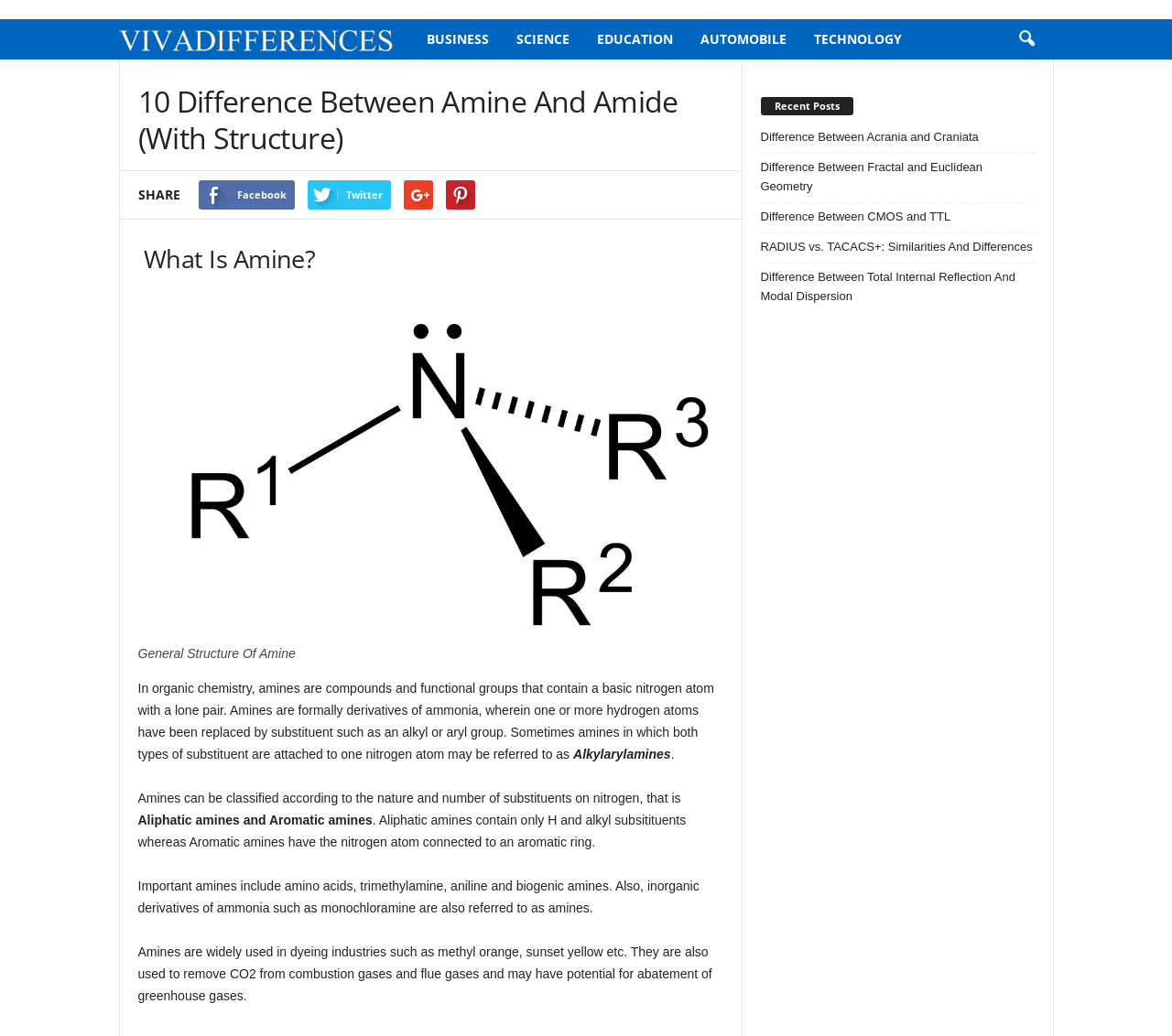How many social media sharing options are available?
From the details in the image, answer the question comprehensively.

There are four social media sharing options available, which are Facebook, Twitter, and two other unknown options, as indicated by the links 'Facebook', 'Twitter', and the other two links with no text, in the section above the main content.